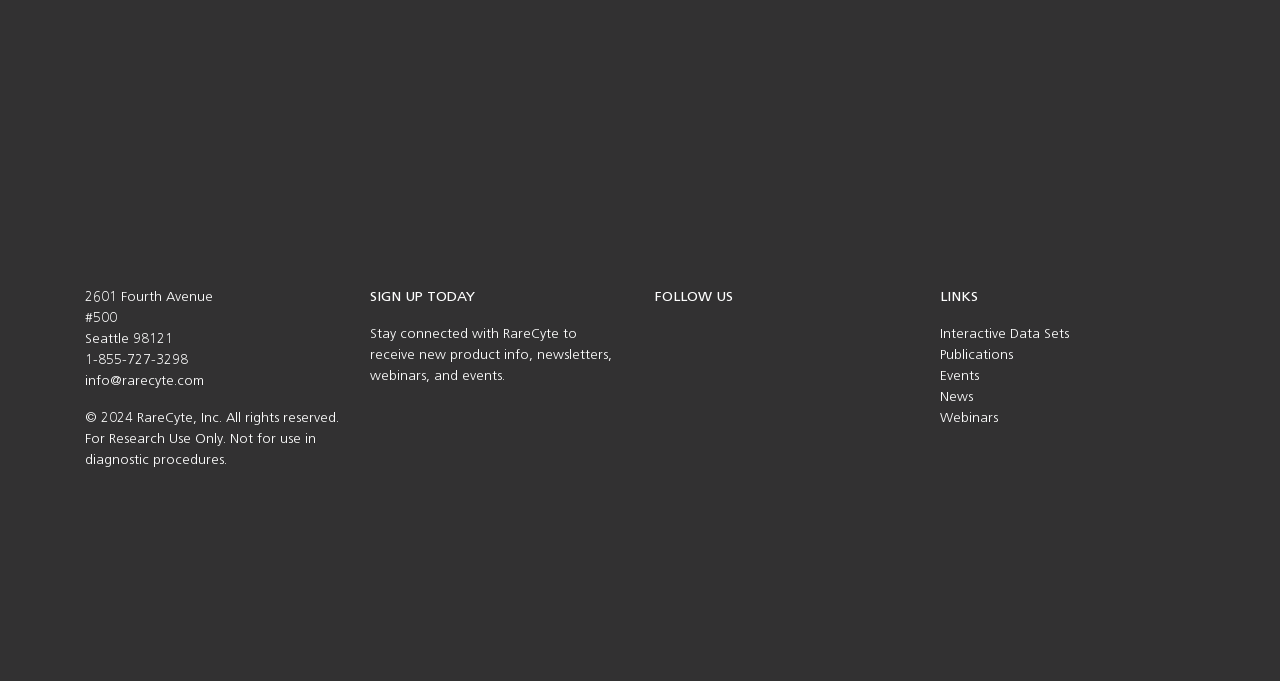Give a one-word or one-phrase response to the question: 
What social media platforms does RareCyte have?

LinkedIn, YouTube, Twitter